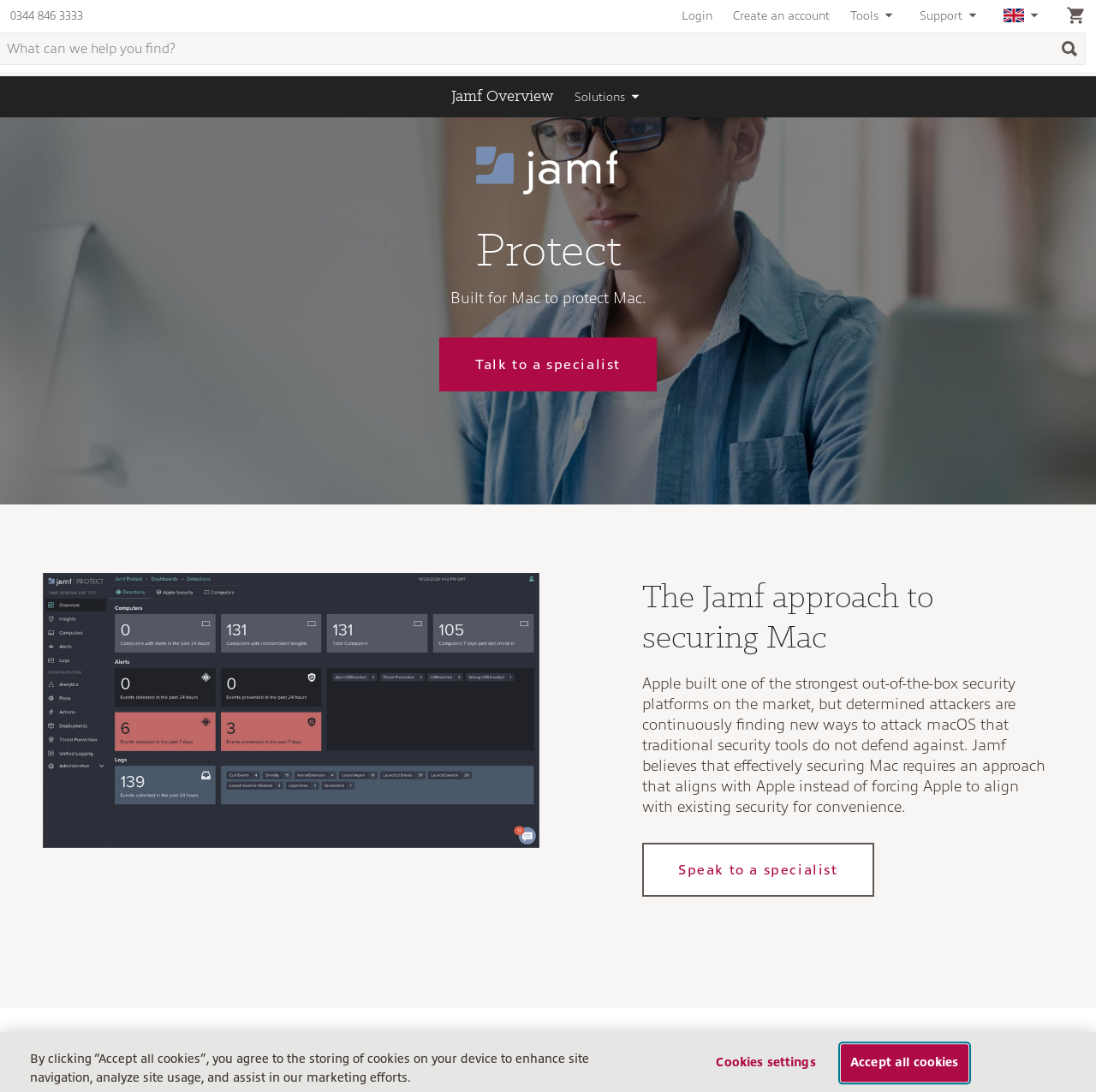Look at the image and write a detailed answer to the question: 
What is the phone number on the webpage?

I found a static text element with the text '0344 846 3333' at coordinates [0.009, 0.008, 0.076, 0.02]. This is the phone number on the webpage.